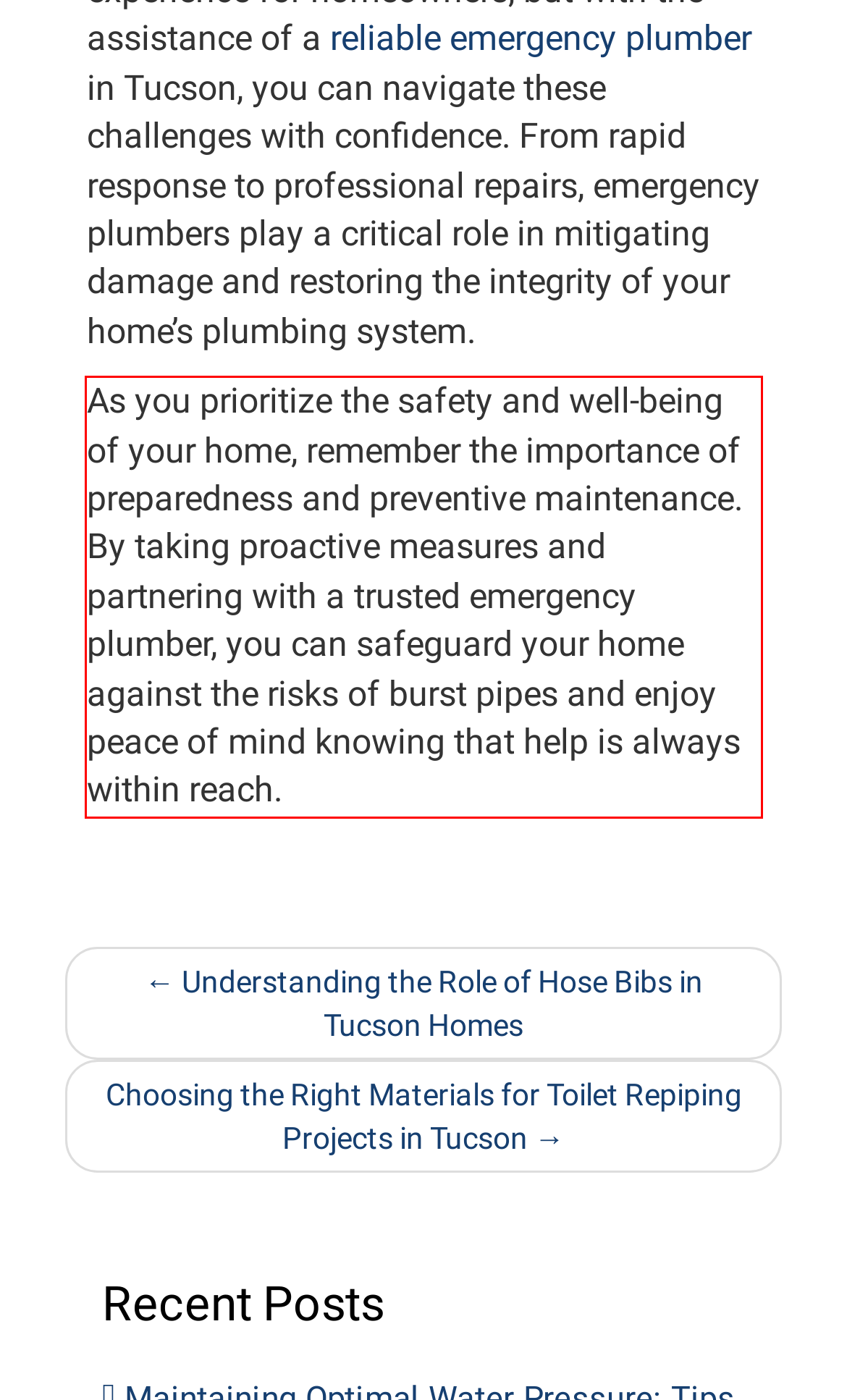Please examine the webpage screenshot containing a red bounding box and use OCR to recognize and output the text inside the red bounding box.

As you prioritize the safety and well-being of your home, remember the importance of preparedness and preventive maintenance. By taking proactive measures and partnering with a trusted emergency plumber, you can safeguard your home against the risks of burst pipes and enjoy peace of mind knowing that help is always within reach.